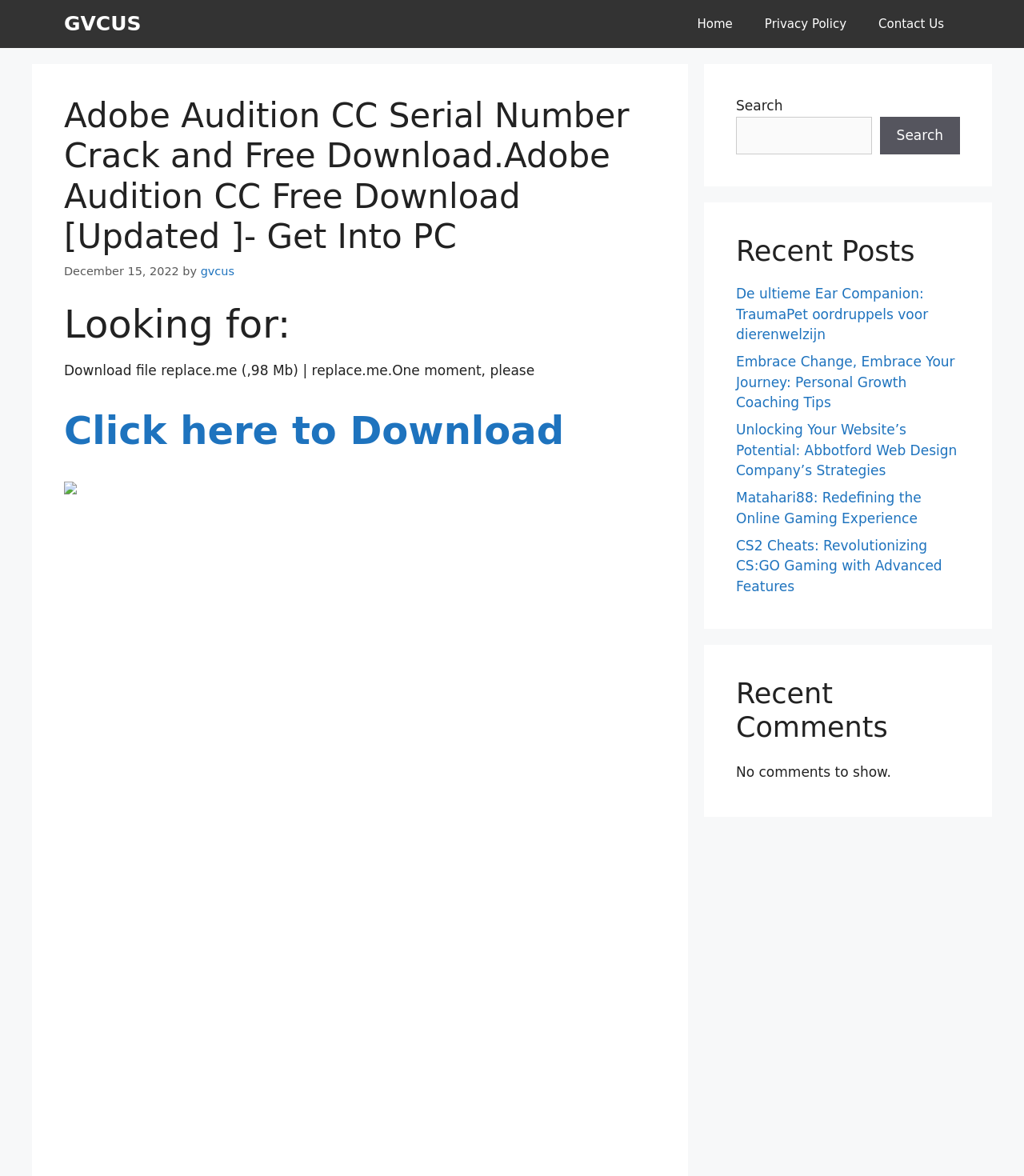Please give a one-word or short phrase response to the following question: 
How many recent posts are listed on the webpage?

4